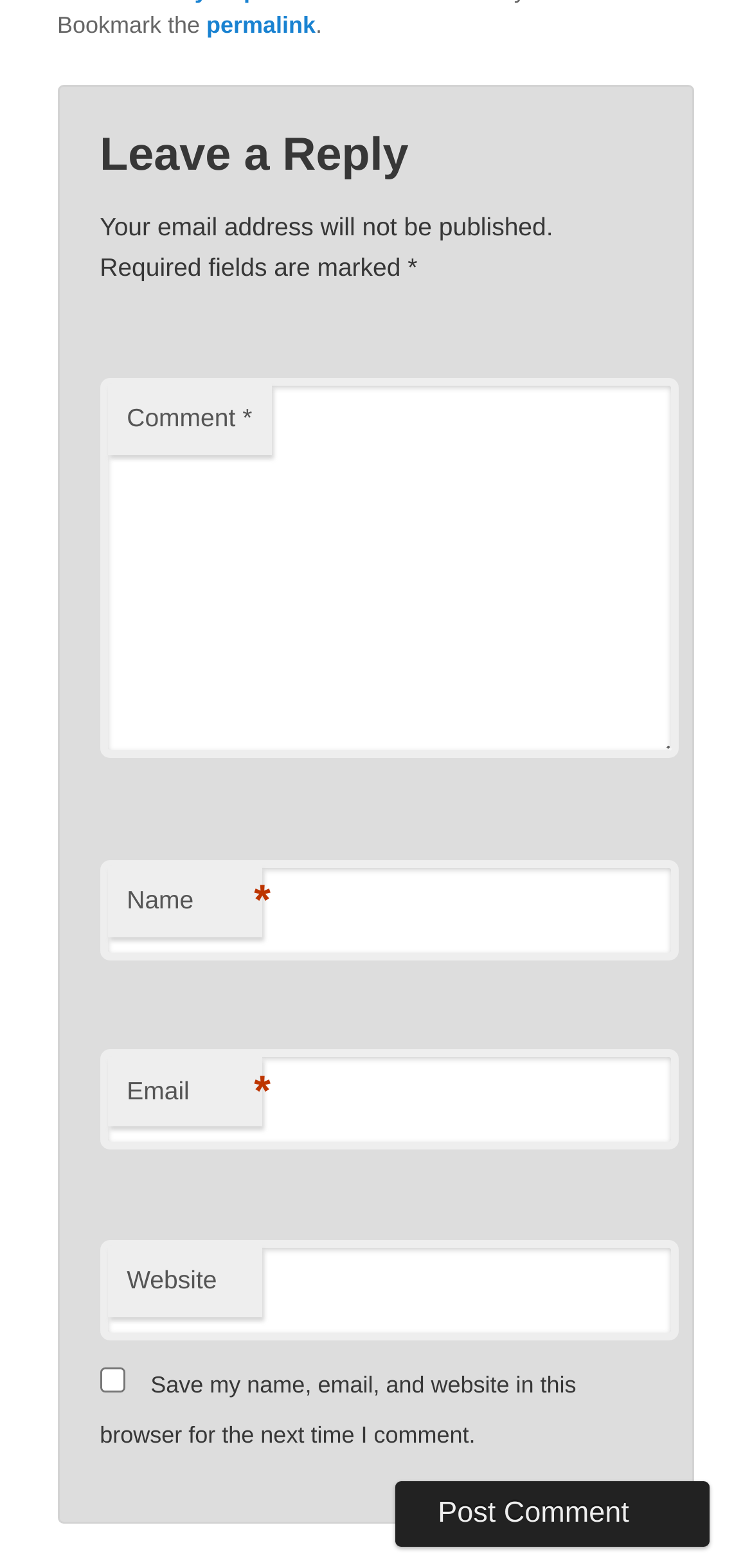Answer with a single word or phrase: 
What is the text of the button at the bottom?

Post Comment